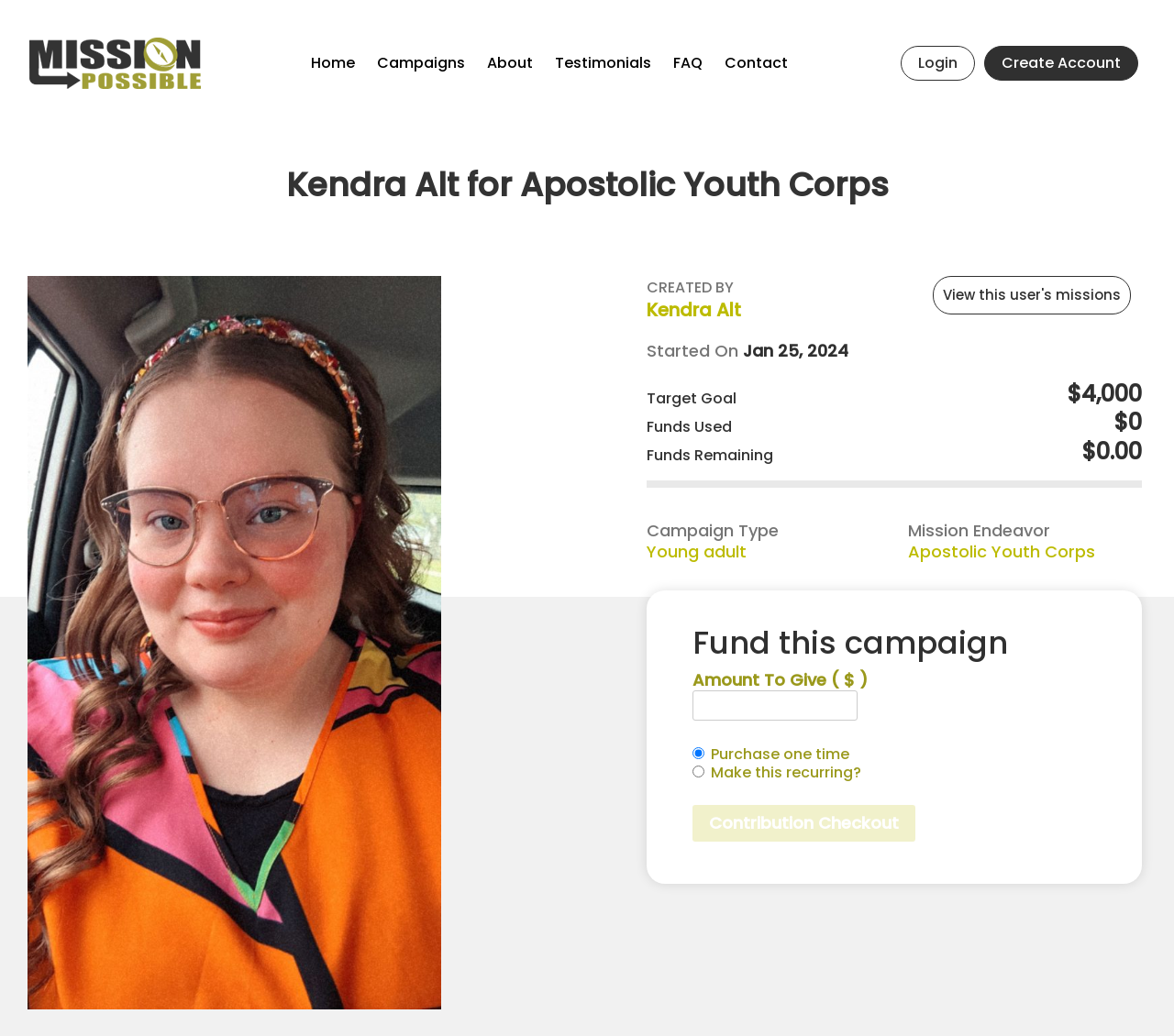Please determine the bounding box coordinates of the section I need to click to accomplish this instruction: "Click the 'Contribution Checkout' button".

[0.59, 0.777, 0.78, 0.813]